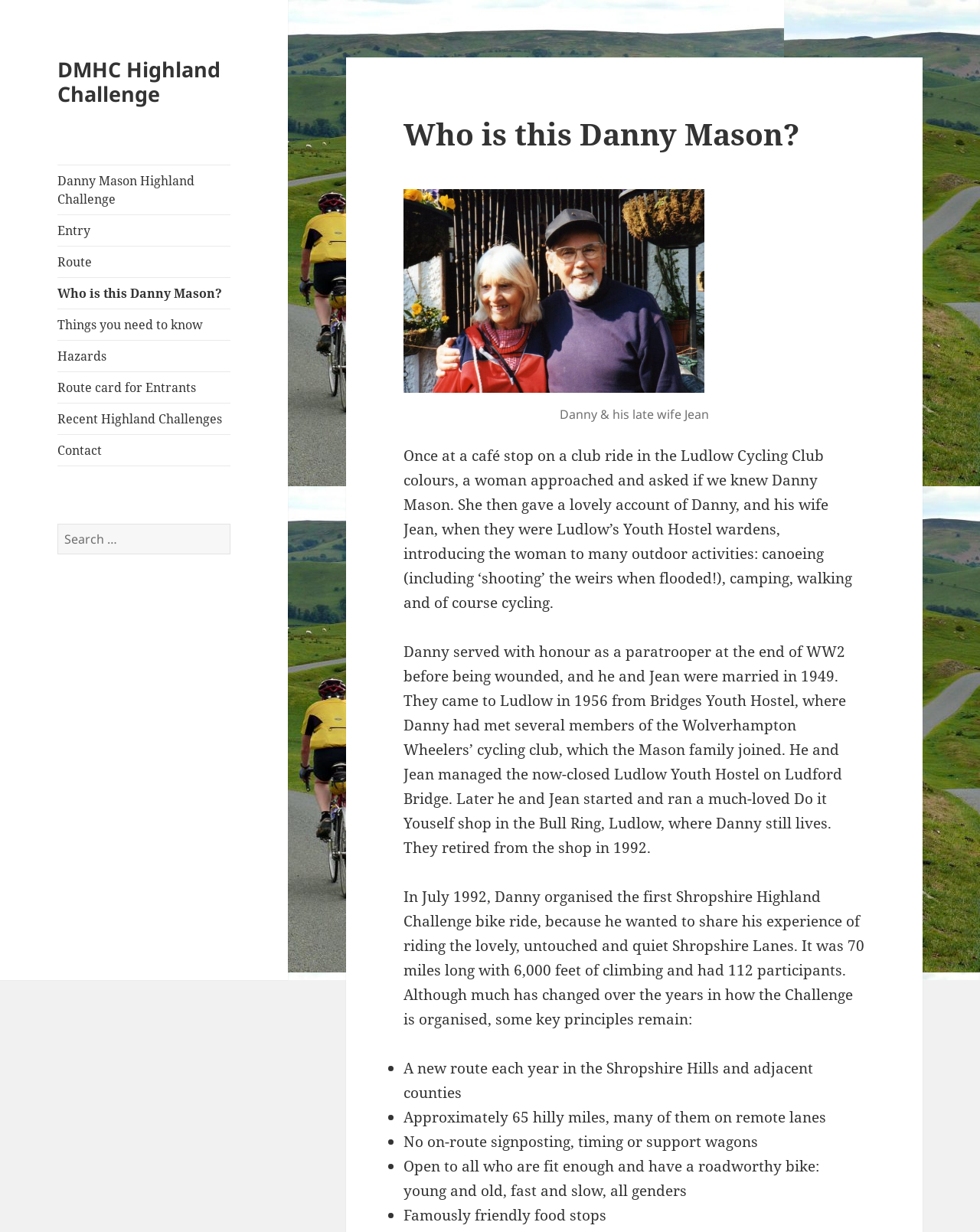Select the bounding box coordinates of the element I need to click to carry out the following instruction: "Click the 'DMHC Highland Challenge' link".

[0.059, 0.045, 0.225, 0.088]